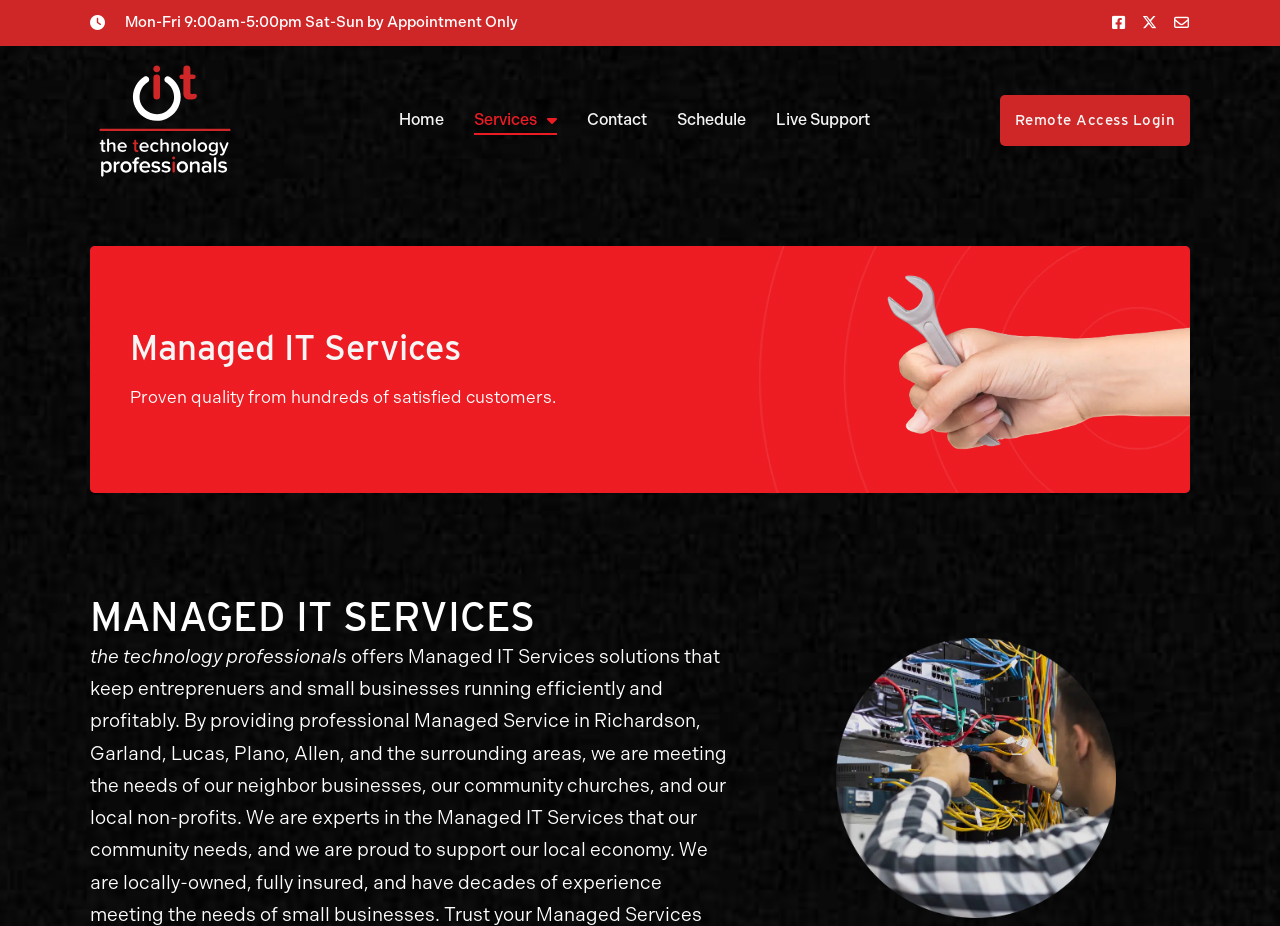Answer the question using only one word or a concise phrase: What is the main service offered?

Managed IT Services